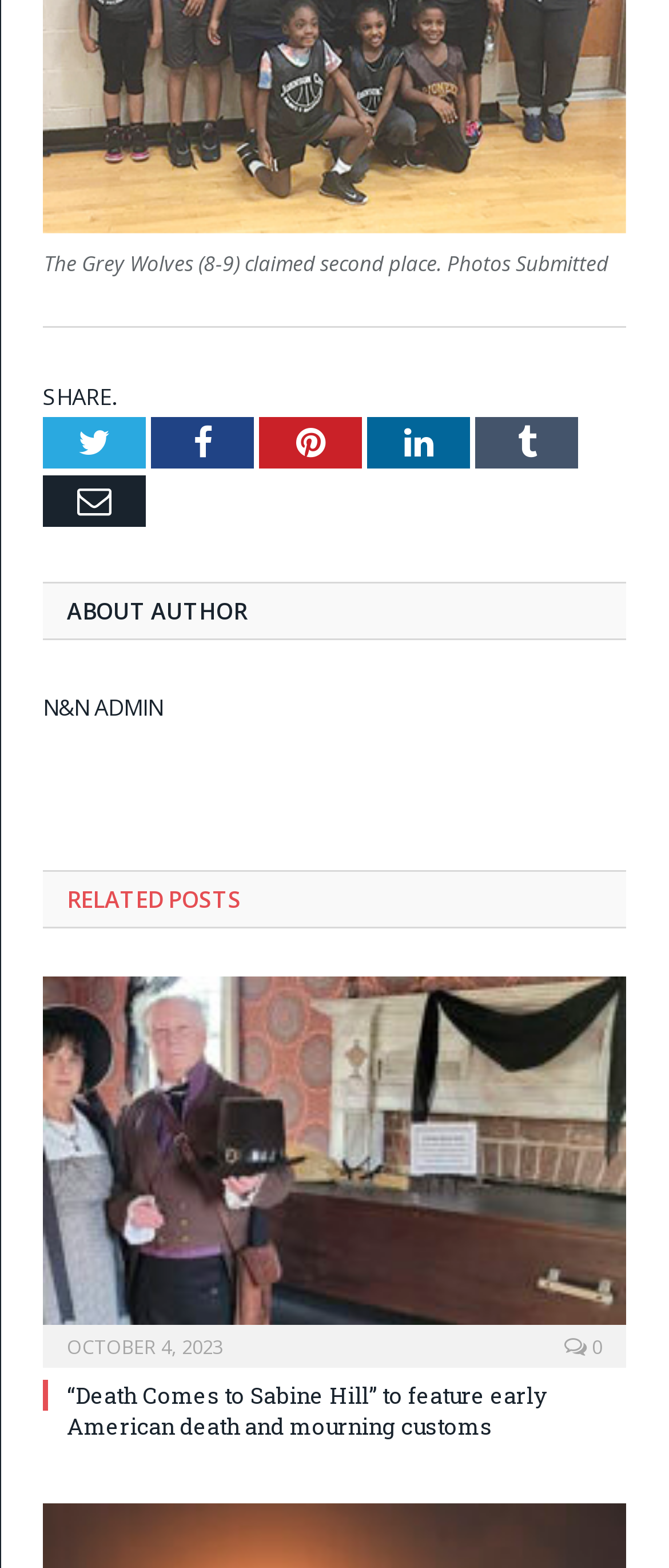Find and indicate the bounding box coordinates of the region you should select to follow the given instruction: "Read the article '“Death Comes to Sabine Hill” to feature early American death and mourning customs'".

[0.064, 0.623, 0.936, 0.92]